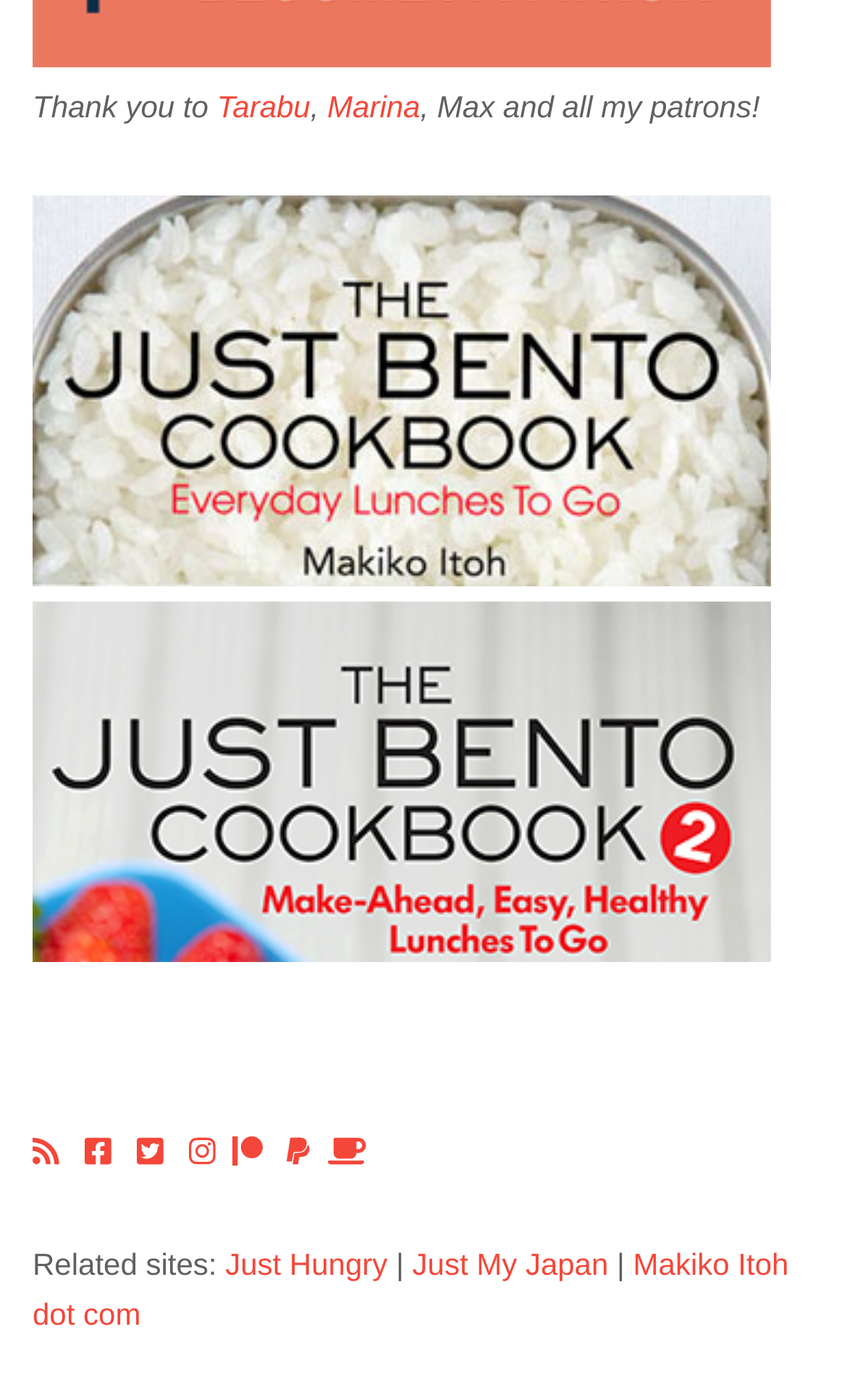Answer this question using a single word or a brief phrase:
How many cookbooks are displayed?

Two